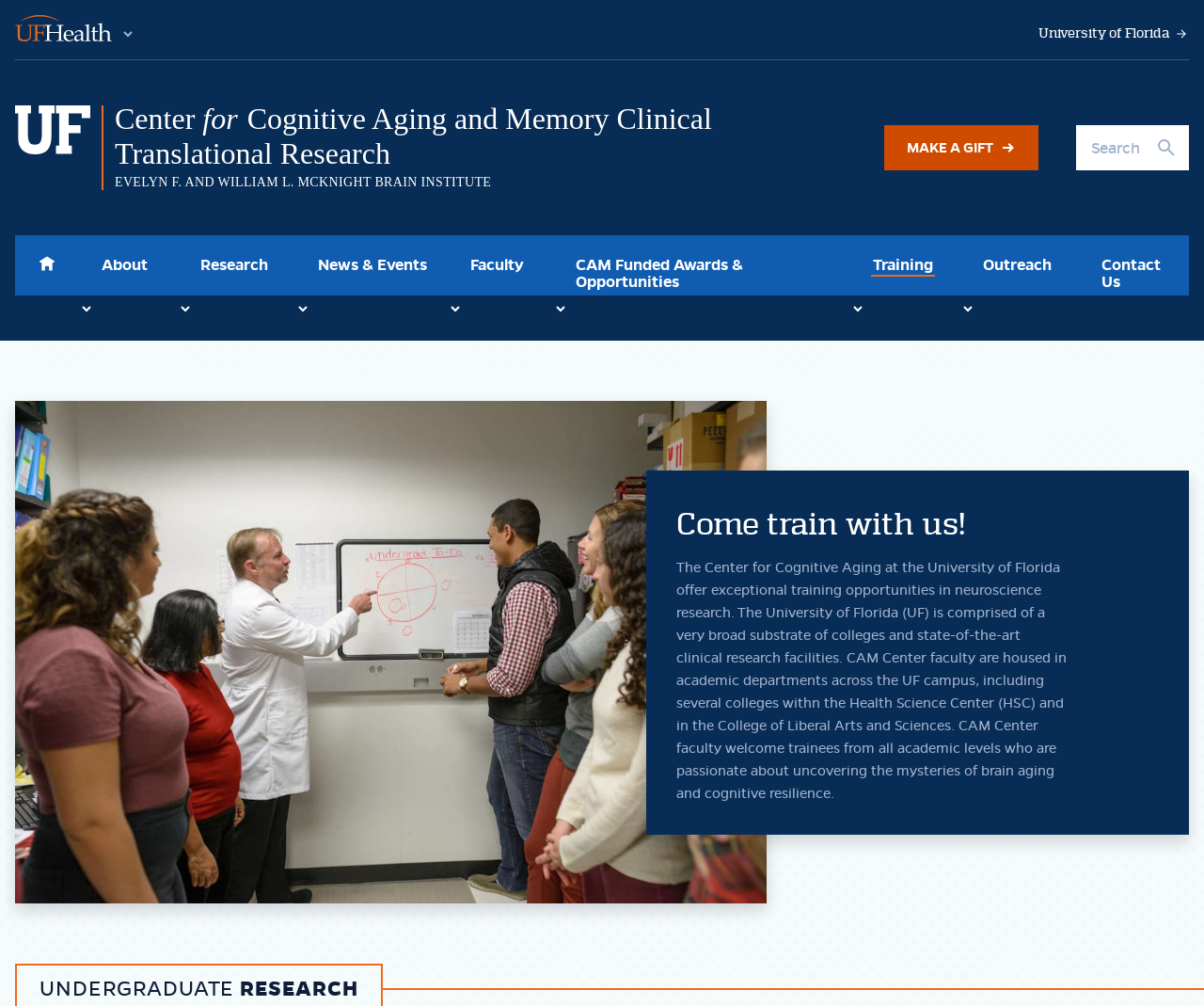Identify the bounding box coordinates of the clickable region to carry out the given instruction: "Make a gift".

[0.734, 0.125, 0.862, 0.17]